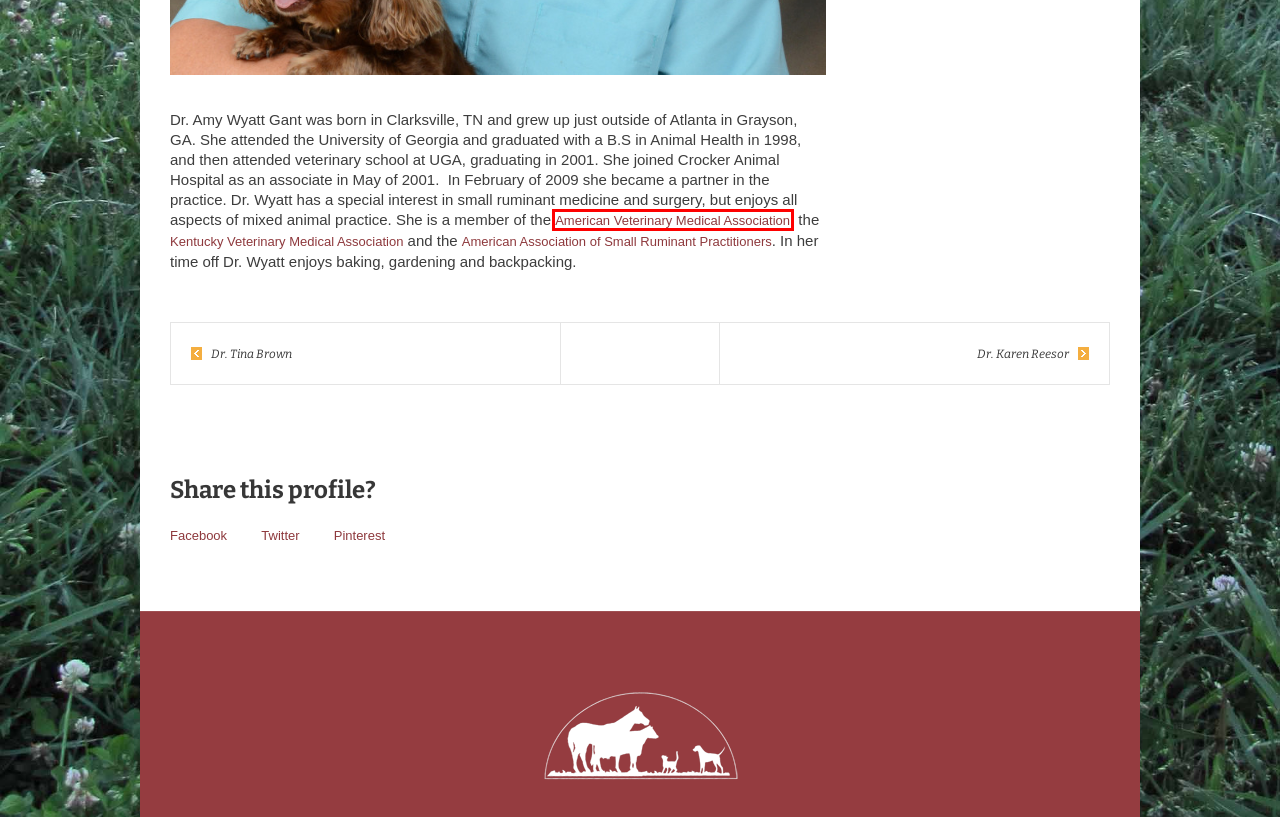A screenshot of a webpage is given, featuring a red bounding box around a UI element. Please choose the webpage description that best aligns with the new webpage after clicking the element in the bounding box. These are the descriptions:
A. Services - Crocker Animal Hospital
B. Dr. Karen Reesor - Crocker Animal Hospital
C. Home | American Veterinary Medical Association
D. Doctors Archives - Crocker Animal Hospital
E. Welcome to Crocker Animal Hospital - Crocker Animal Hospital
F. About - Crocker Animal Hospital
G. Dr. Tina Brown - Crocker Animal Hospital
H. KVMA | Kentucky Veterinary Medical Association

C